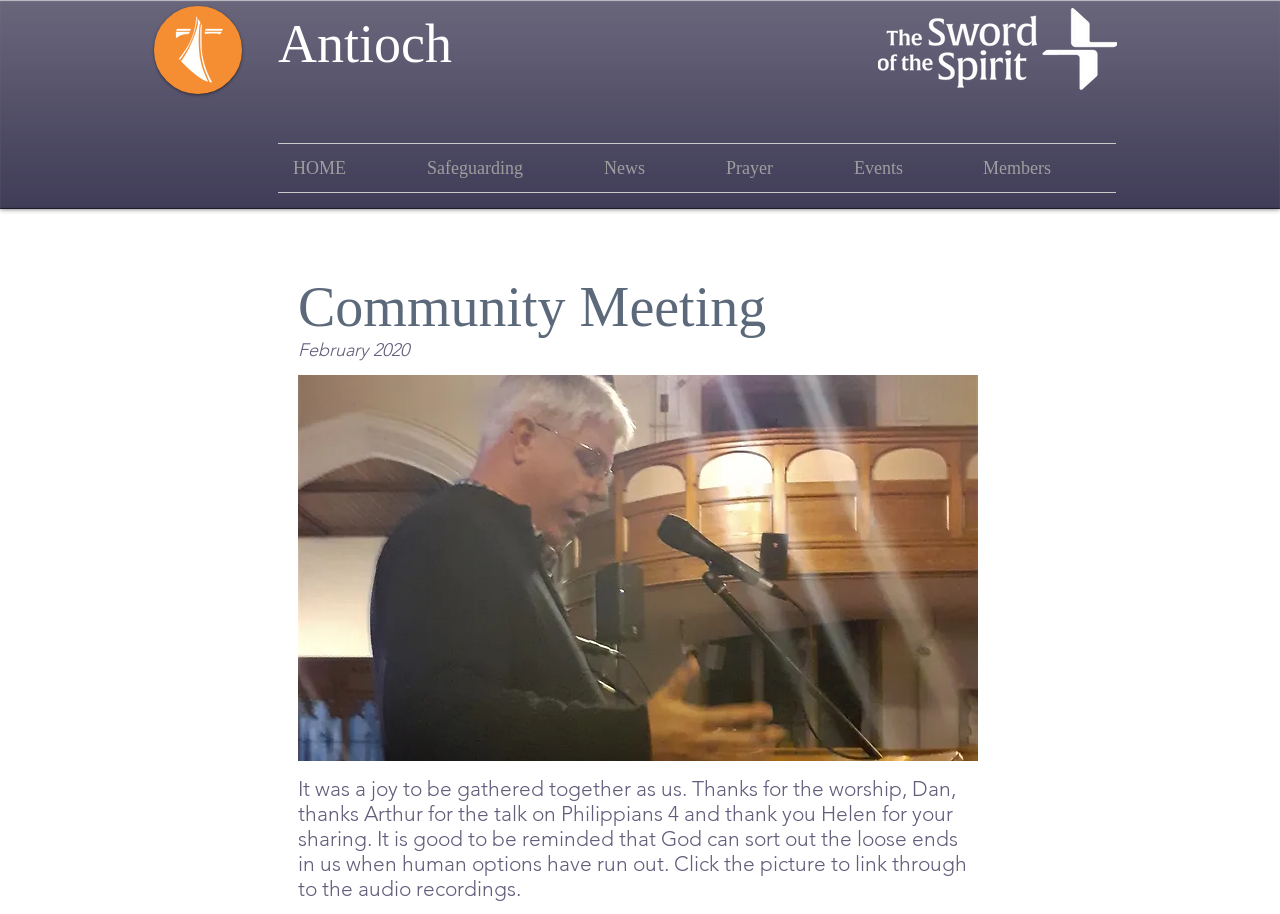Please provide a short answer using a single word or phrase for the question:
What is the name of the person who led the worship?

Dan